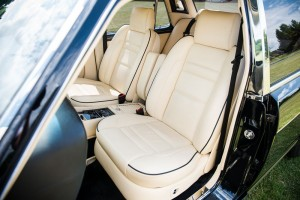Summarize the image with a detailed caption.

The image showcases the luxurious interior of a Bentley Turbo S, specifically highlighting the rear seating area. The pristine, light-colored leather seats exude elegance and comfort, featuring meticulous stitching and a refined design. The spacious layout suggests an accommodating environment for passengers, with ample legroom and a sophisticated aesthetic. The surrounding elements, including the sleek dashboard and polished interiors, further emphasize the high-end craftsmanship typical of Bentley vehicles. Natural light filters in, enhancing the soft tones of the leather while revealing the premium materials throughout the cabin. This interior exemplifies the luxury and sophistication that the Bentley Turbo S is renowned for.